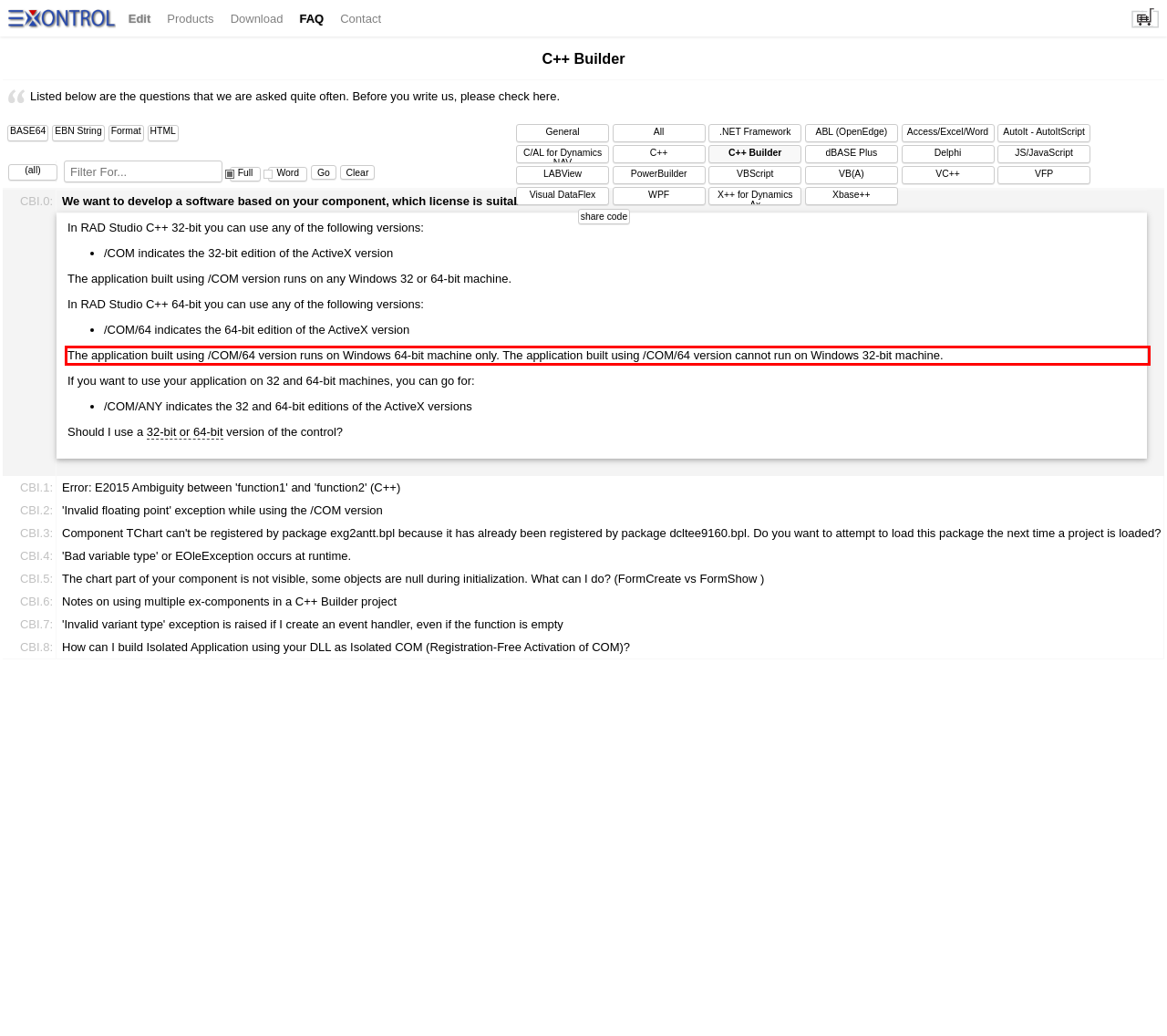Extract and provide the text found inside the red rectangle in the screenshot of the webpage.

The application built using /COM/64 version runs on Windows 64-bit machine only. The application built using /COM/64 version cannot run on Windows 32-bit machine.